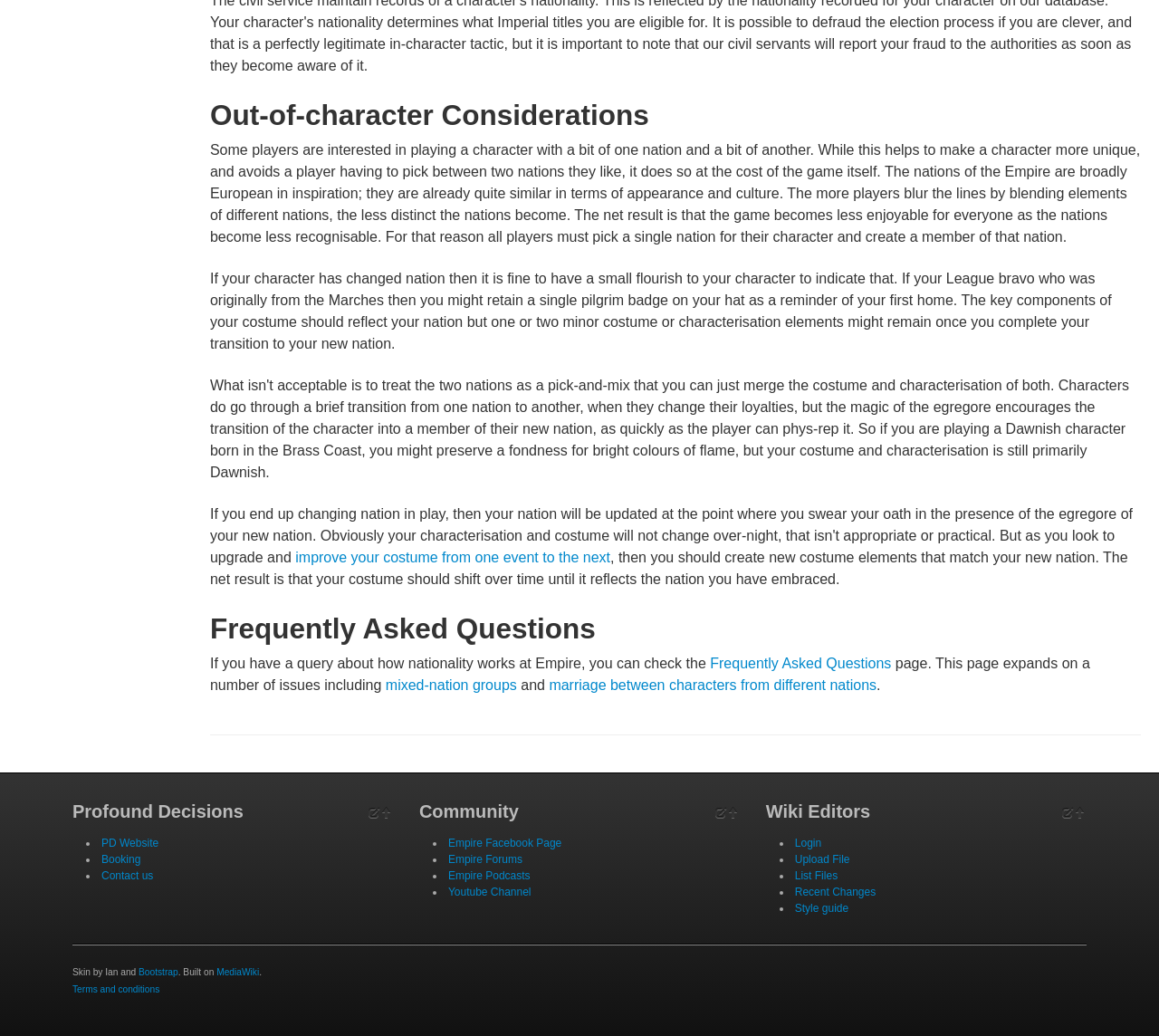Locate the bounding box coordinates of the clickable region necessary to complete the following instruction: "Check the frequently asked questions page". Provide the coordinates in the format of four float numbers between 0 and 1, i.e., [left, top, right, bottom].

[0.613, 0.633, 0.769, 0.648]